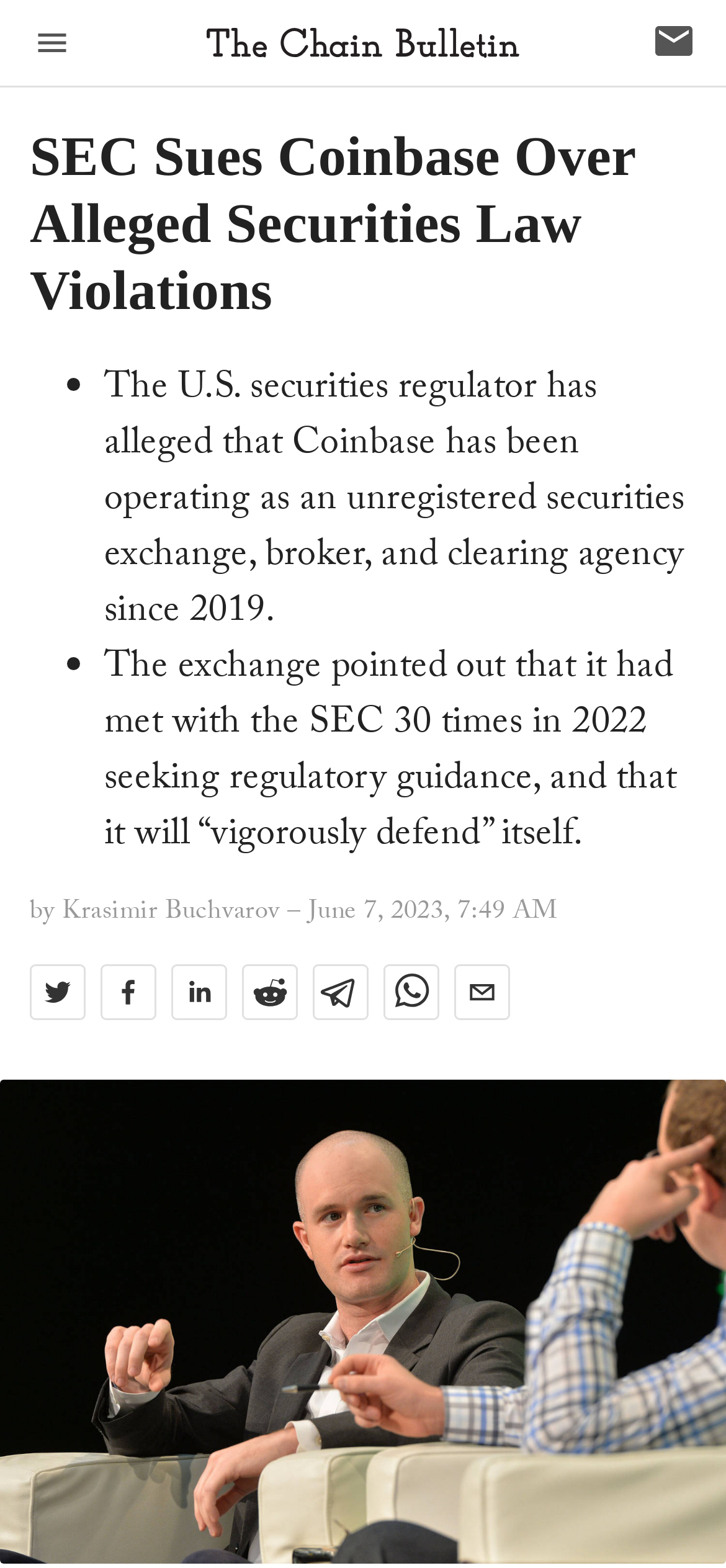Find the UI element described as: "aria-label="twitter"" and predict its bounding box coordinates. Ensure the coordinates are four float numbers between 0 and 1, [left, top, right, bottom].

[0.041, 0.615, 0.118, 0.66]